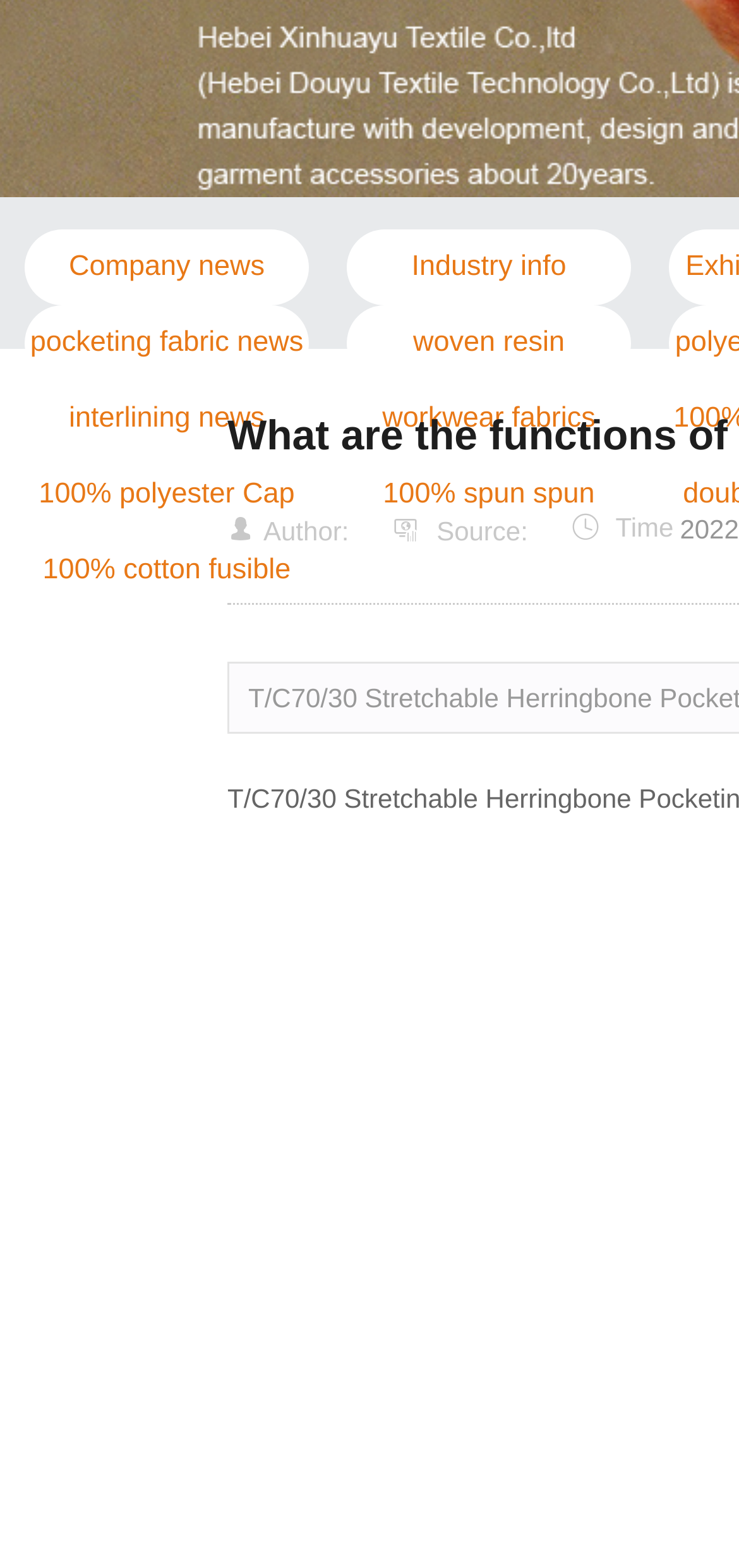Find the UI element described as: "interlining news" and predict its bounding box coordinates. Ensure the coordinates are four float numbers between 0 and 1, [left, top, right, bottom].

[0.033, 0.243, 0.418, 0.291]